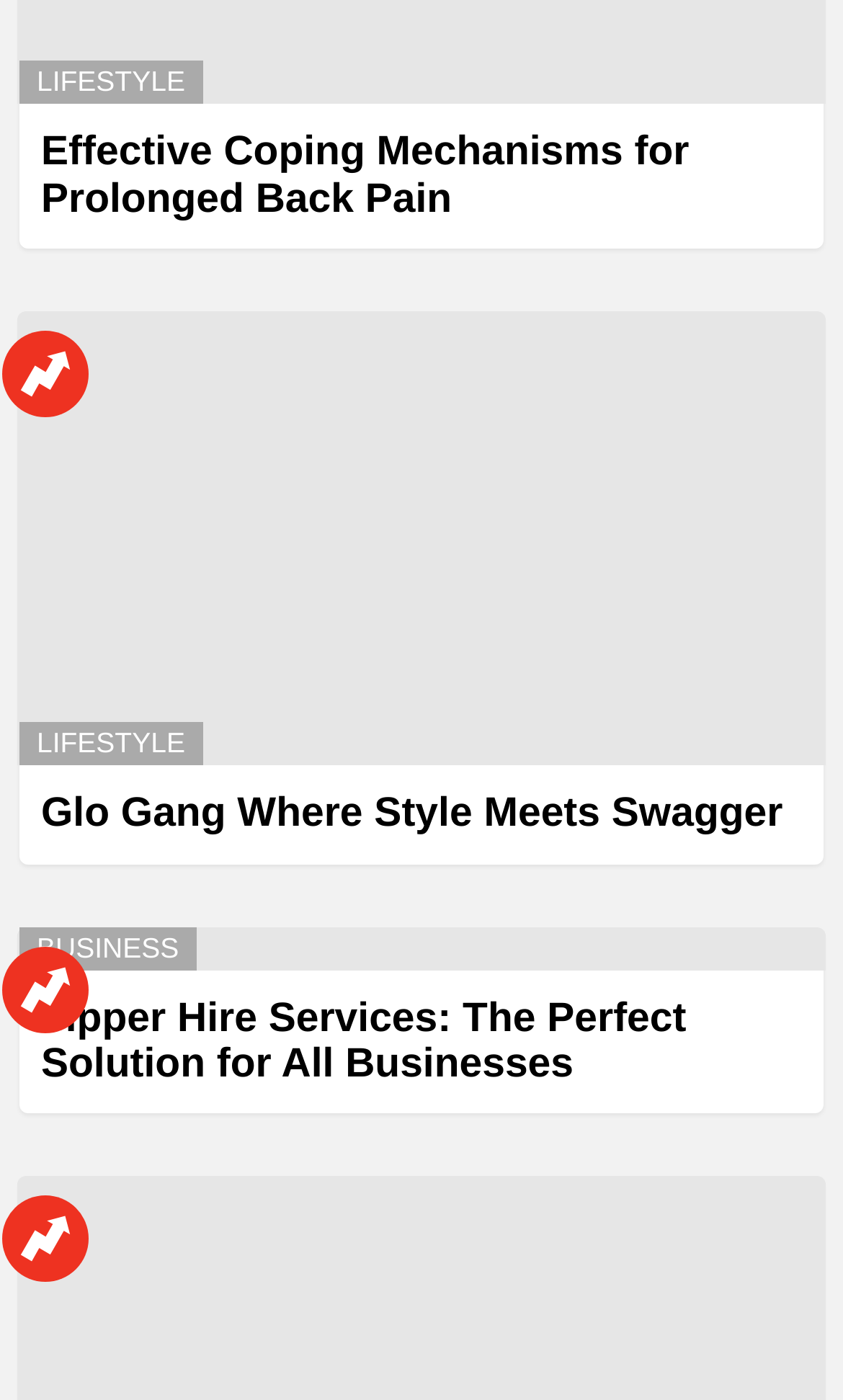Please provide the bounding box coordinates for the element that needs to be clicked to perform the instruction: "View the 'Glo Gang Where Style Meets Swagger' article". The coordinates must consist of four float numbers between 0 and 1, formatted as [left, top, right, bottom].

[0.049, 0.547, 0.951, 0.598]